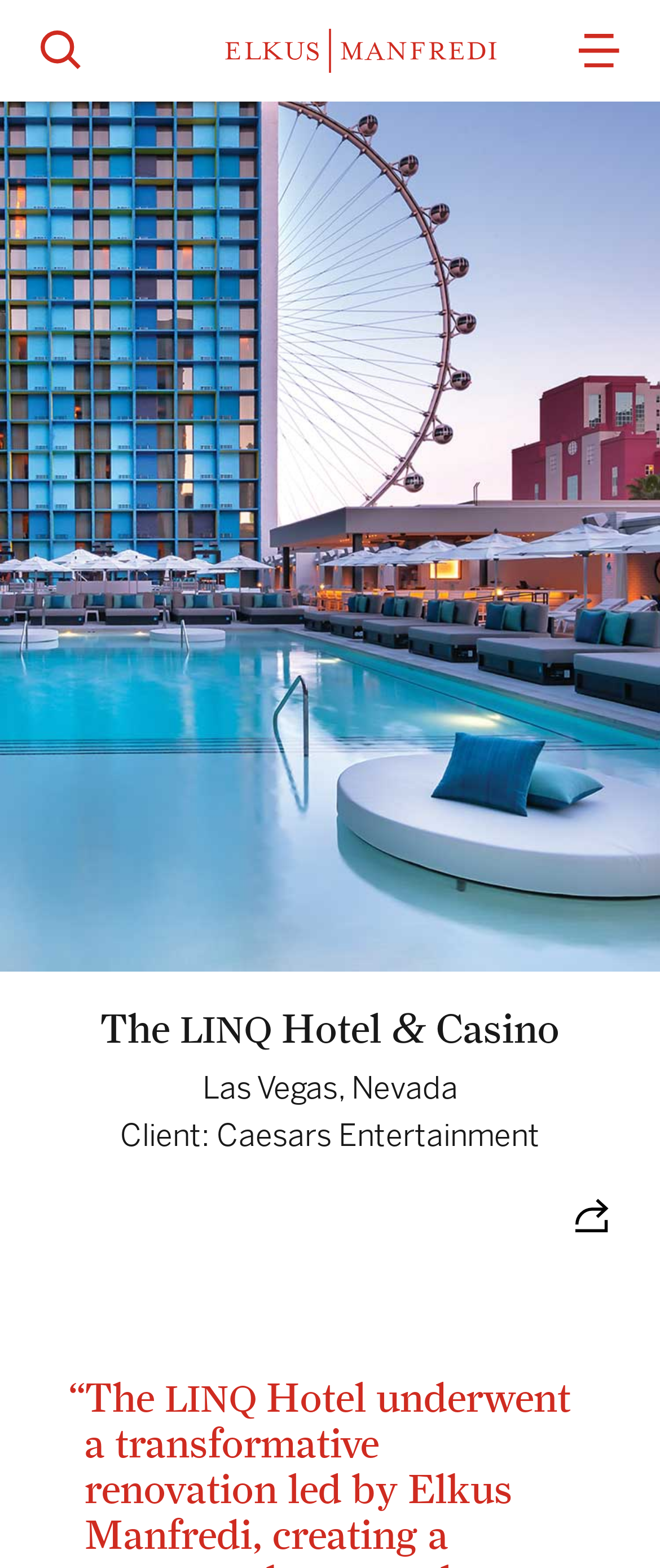Generate a comprehensive description of the contents of the webpage.

The webpage is about The LINQ Hotel & Casino, designed by Elkus Manfredi Architects. At the top left, there is a small button with an image. Next to it, there is a link to Elkus Manfredi Architects, accompanied by a small image. On the top right, there is another button with an image.

Below these elements, there is a large image that spans almost the entire width of the page. On top of this image, there is a heading that reads "The LINQ Hotel & Casino". Below the heading, there are two lines of text: "Las Vegas, Nevada" and "Client: Caesars Entertainment".

Further down, there is a button with an image, located near the bottom right corner of the page. Above this button, there is a quote that starts with "“The LINQ", with the text "The" and "LINQ" on separate lines.

Overall, the webpage has a simple layout with a prominent image and a few buttons and text elements scattered around it.